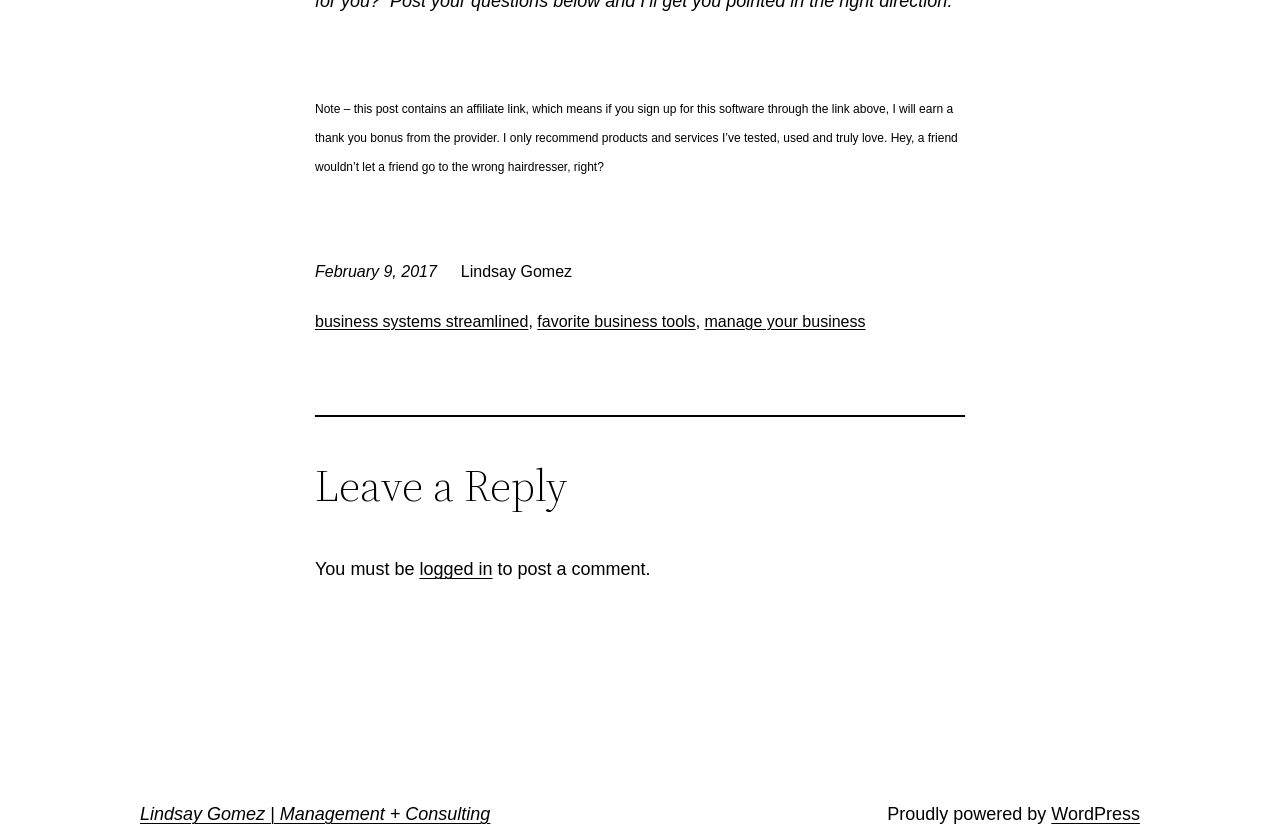What platform is the website built on?
Examine the image closely and answer the question with as much detail as possible.

I found the platform by looking at the link at the bottom of the page, which says 'Proudly powered by WordPress'.